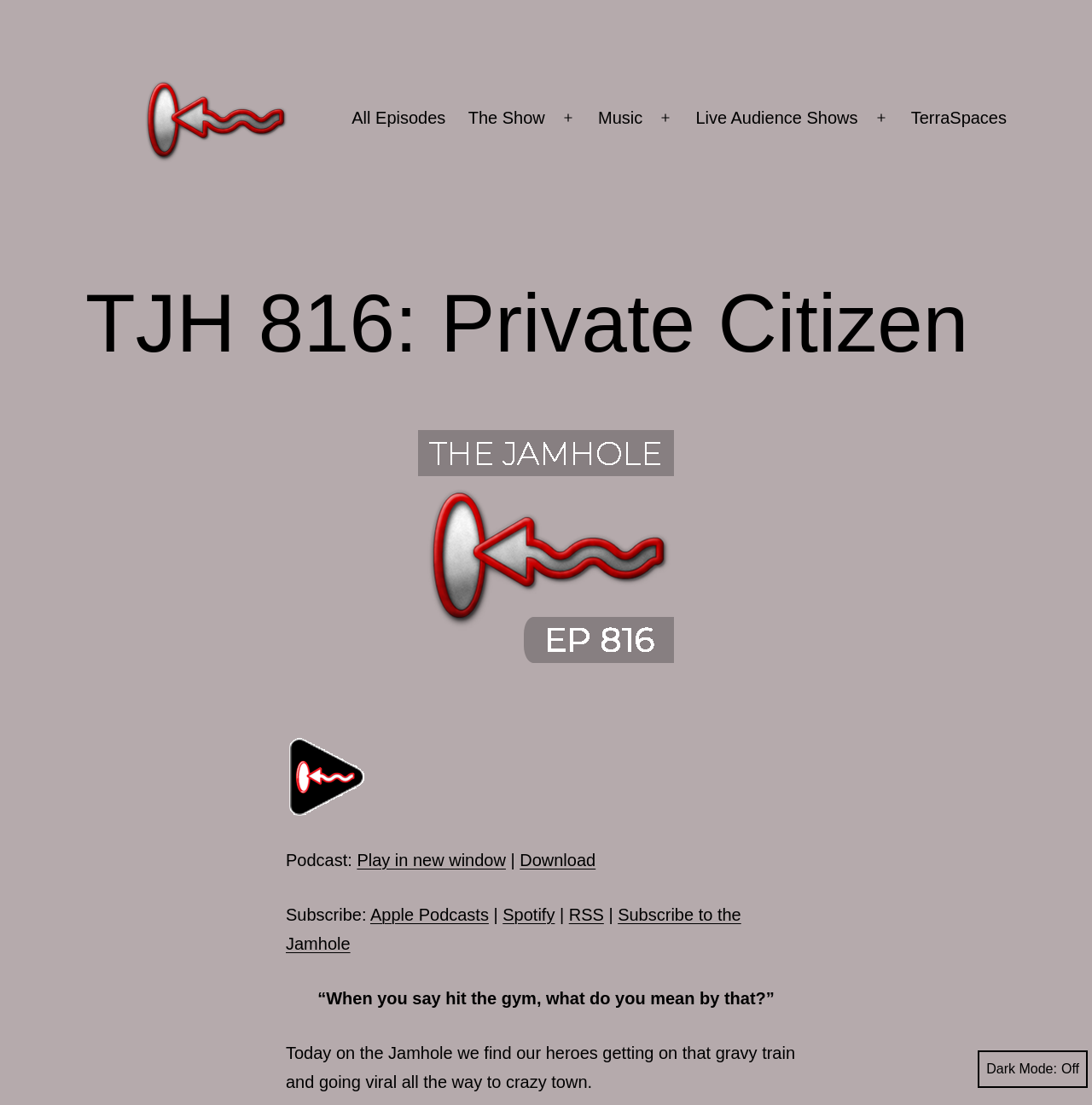What is the topic of the current podcast episode?
Craft a detailed and extensive response to the question.

The topic of the current podcast episode can be inferred from the description, which says 'Today on the Jamhole we find our heroes getting on that gravy train and going viral all the way to crazy town.' This suggests that the episode is about going viral on social media.